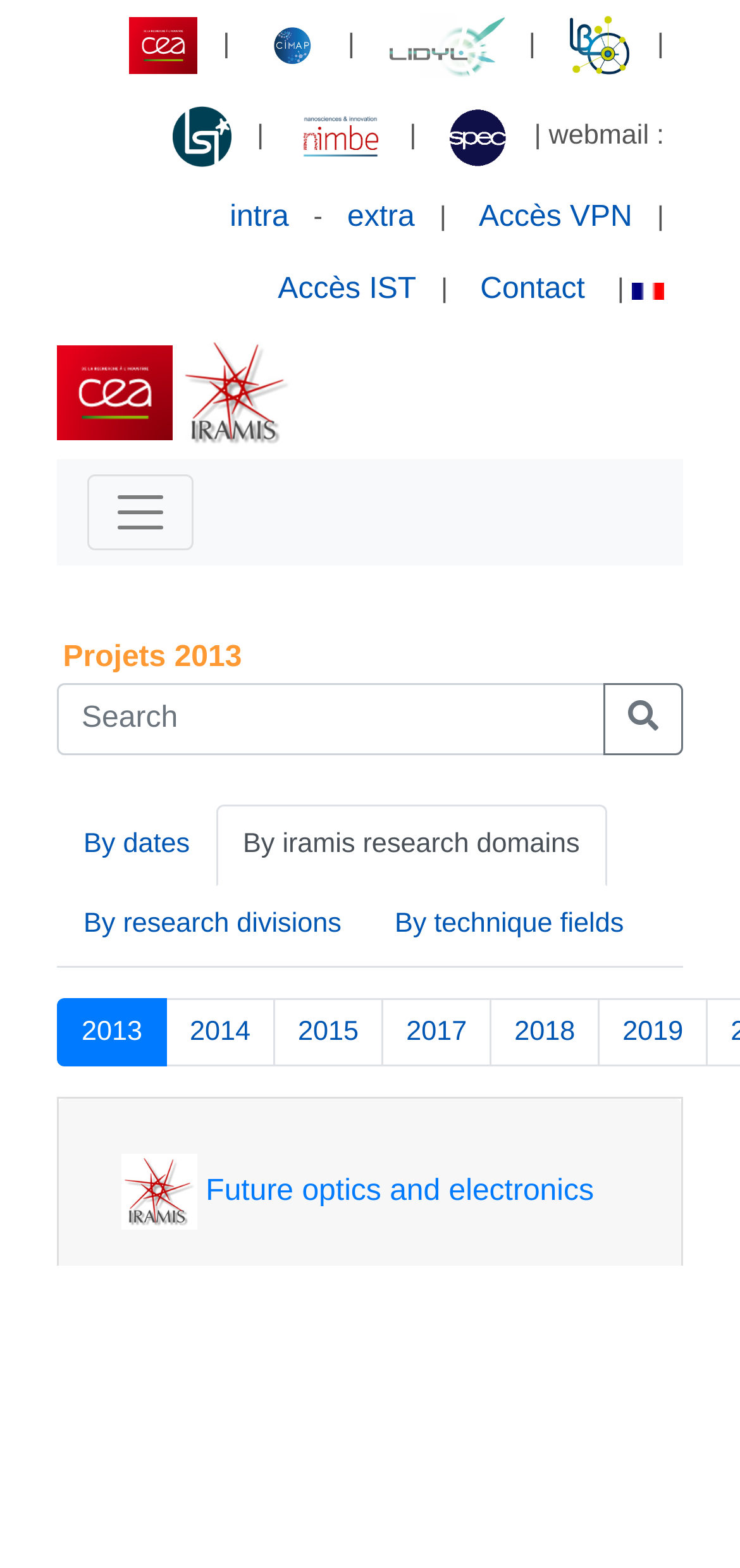What is the institute of CEA/Saclay?
Please respond to the question with as much detail as possible.

Based on the meta description, IRAMIS is an Institute of the CEA/Saclay, which suggests that the webpage is related to IRAMIS and its affiliation with CEA/Saclay.